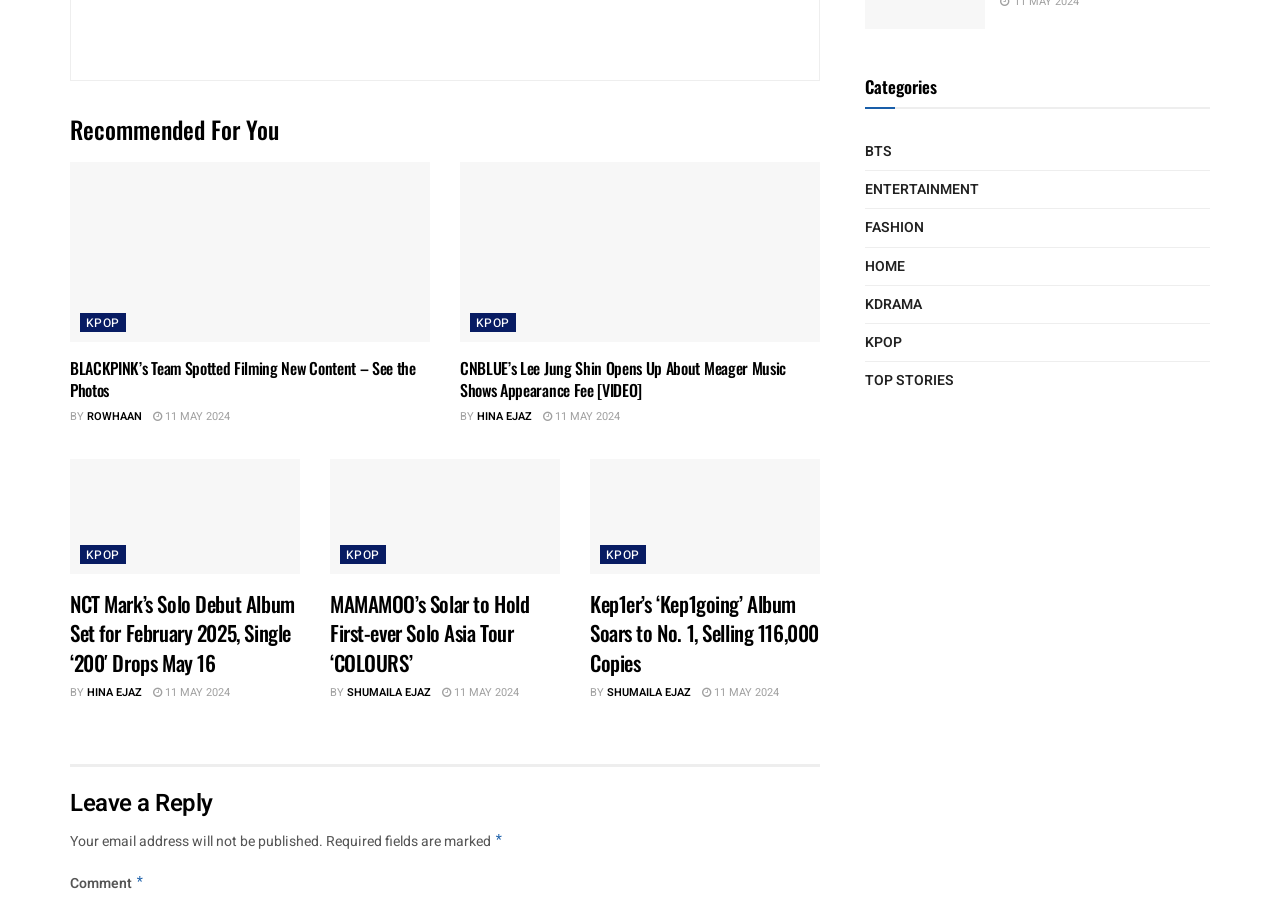Locate the bounding box coordinates of the element's region that should be clicked to carry out the following instruction: "Click on the 'KPOP' category". The coordinates need to be four float numbers between 0 and 1, i.e., [left, top, right, bottom].

[0.676, 0.367, 0.705, 0.395]